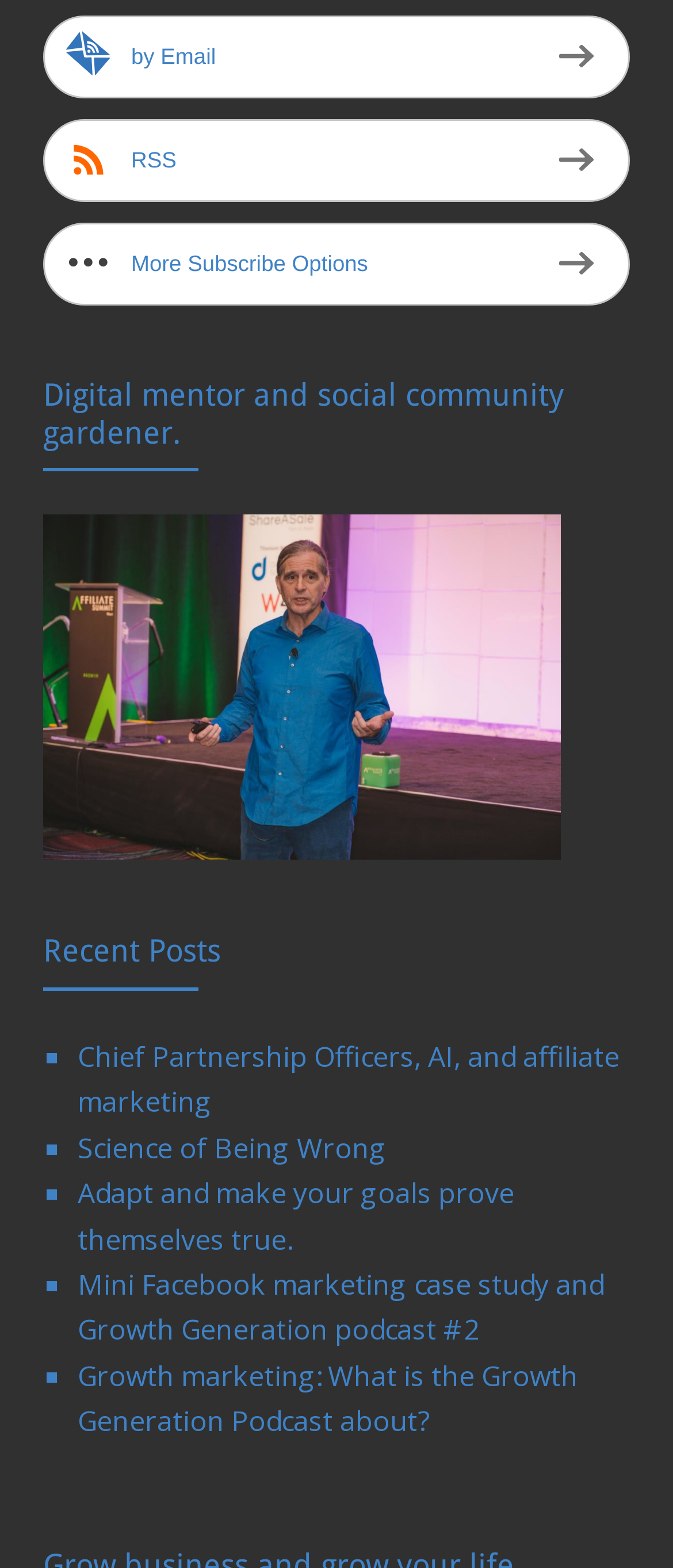What is the event where Declan Dunn was a speaker?
Please answer the question as detailed as possible based on the image.

The link 'Declan Dunn at Affiliate Summit West 2019' contains an image, suggesting that it is a reference to a speaking engagement. The event is identified as Affiliate Summit West 2019, where Declan Dunn was a speaker.